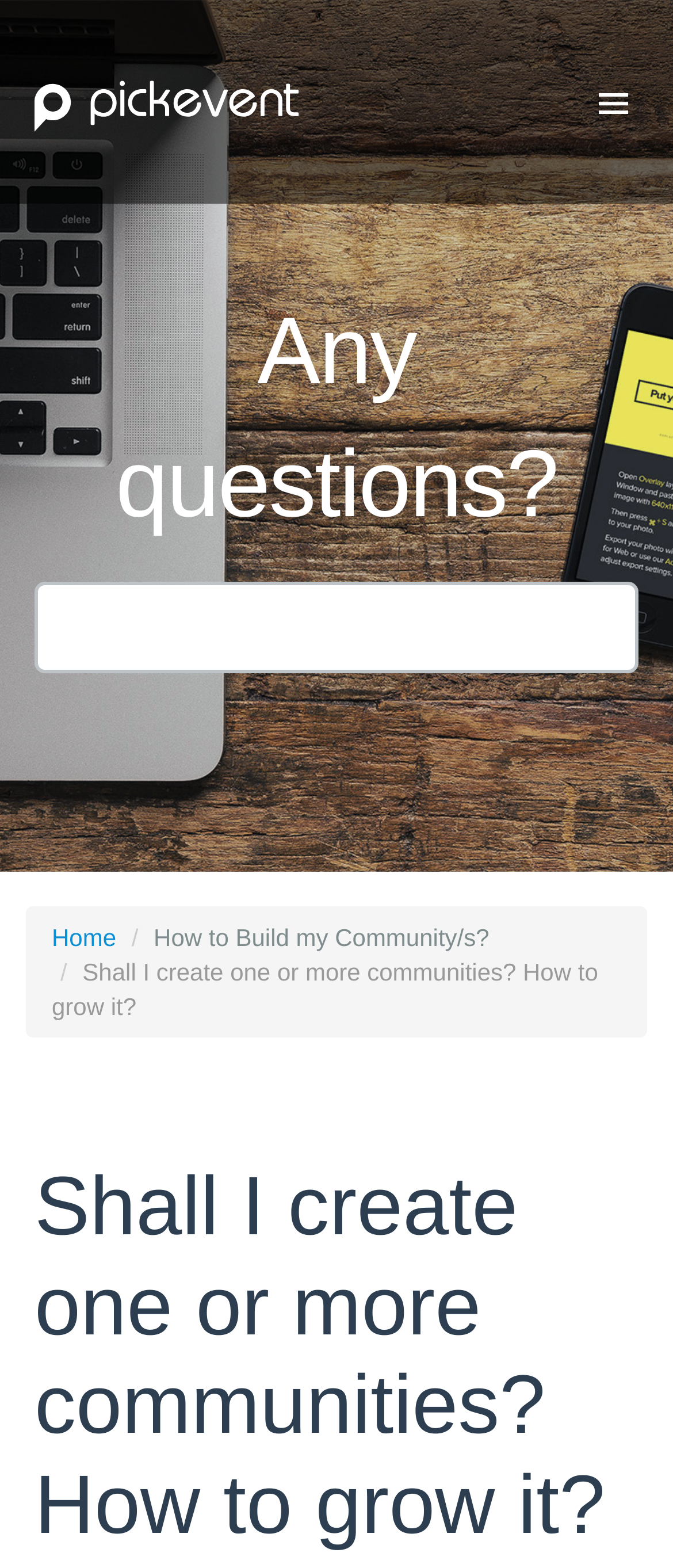Generate a comprehensive description of the contents of the webpage.

The webpage appears to be a community-building guide or forum, with a prominent question "Shall I create one or more communities? How to grow it?" displayed at the top. 

There is a button located at the top right corner of the page. Below the title, there is a link on the left side, followed by a non-descriptive text element containing a single whitespace character. 

Further down, a heading "Any questions?" is displayed, accompanied by a textbox where users can input their queries. 

On the right side of the page, there are two links: "Home" and a descriptive text "How to Build my Community/s?". 

Below these links, the same question "Shall I create one or more communities? How to grow it?" is repeated, this time as a static text element. 

Finally, at the bottom of the page, there is a large heading with the same question "Shall I create one or more communities? How to grow it?", which seems to be a summary or conclusion of the page's content.